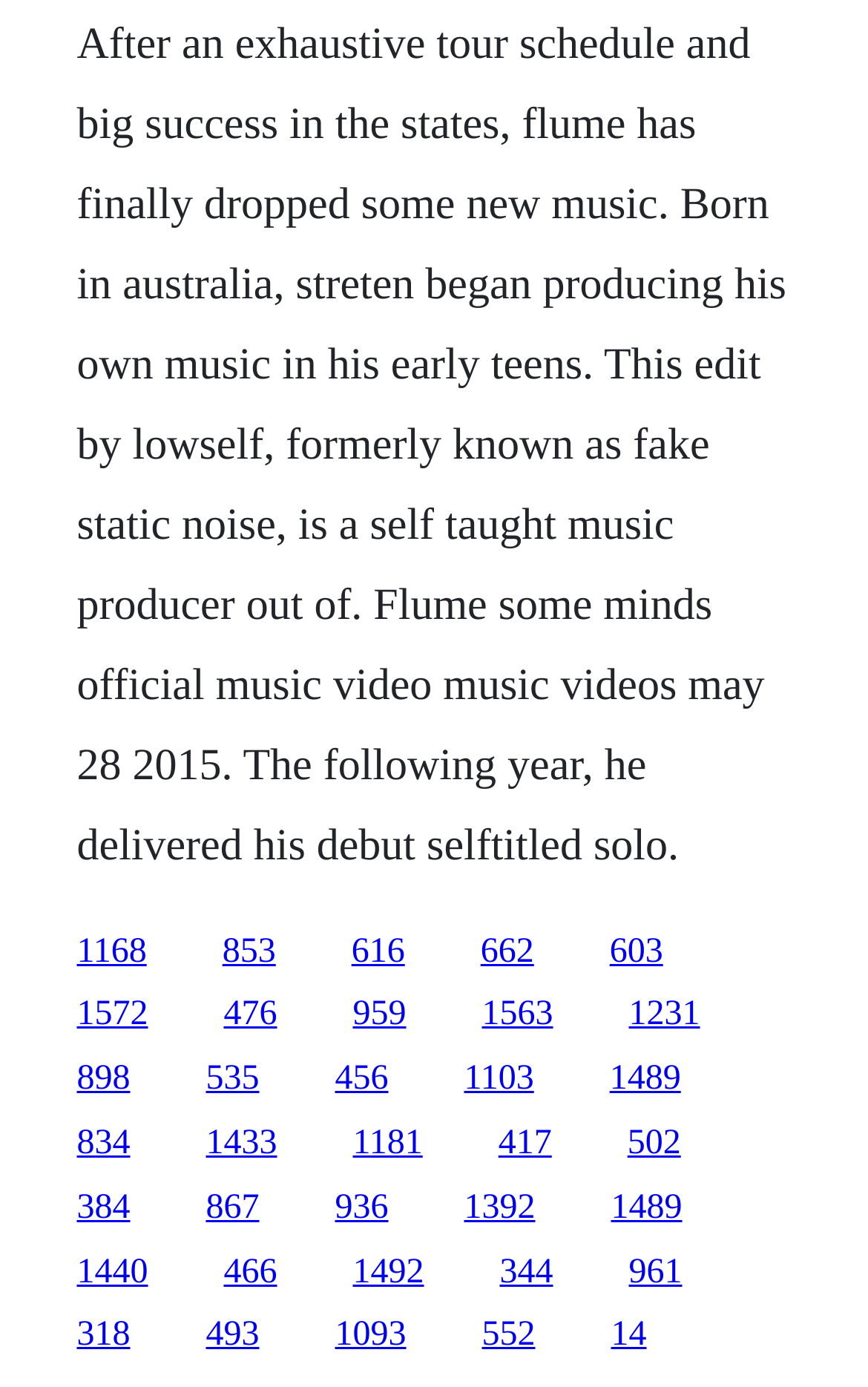What is the topic of the text on the webpage?
Relying on the image, give a concise answer in one word or a brief phrase.

Flume's music